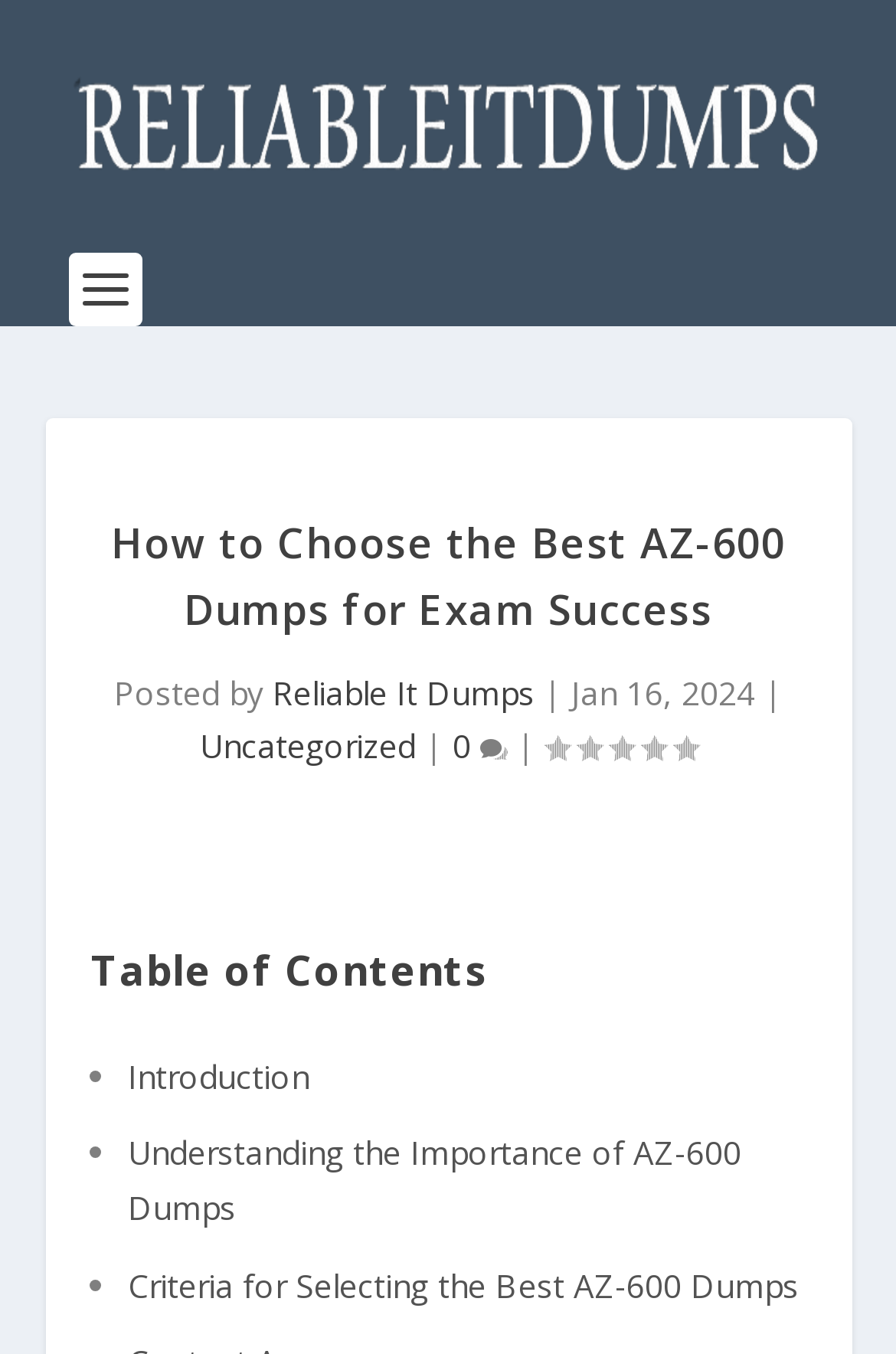Describe all significant elements and features of the webpage.

The webpage is about choosing the best AZ-600 dumps for exam success. At the top, there is a logo or image of "RELIABLEITDUMPS" on the left side, accompanied by a link with the same name. Below this, there is a heading that reads "How to Choose the Best AZ-600 Dumps for Exam Success". 

On the right side of the heading, there is a section that displays the author's information, including the name "Reliable It Dumps" and the date "Jan 16, 2024". Below this, there are links to "Uncategorized" and a comment count with a rating of 0.00. 

Further down, there is a heading that says "Table of Contents". This is followed by a list of links, each preceded by a bullet point, which includes "Introduction", "Understanding the Importance of AZ-600 Dumps", and "Criteria for Selecting the Best AZ-600 Dumps".